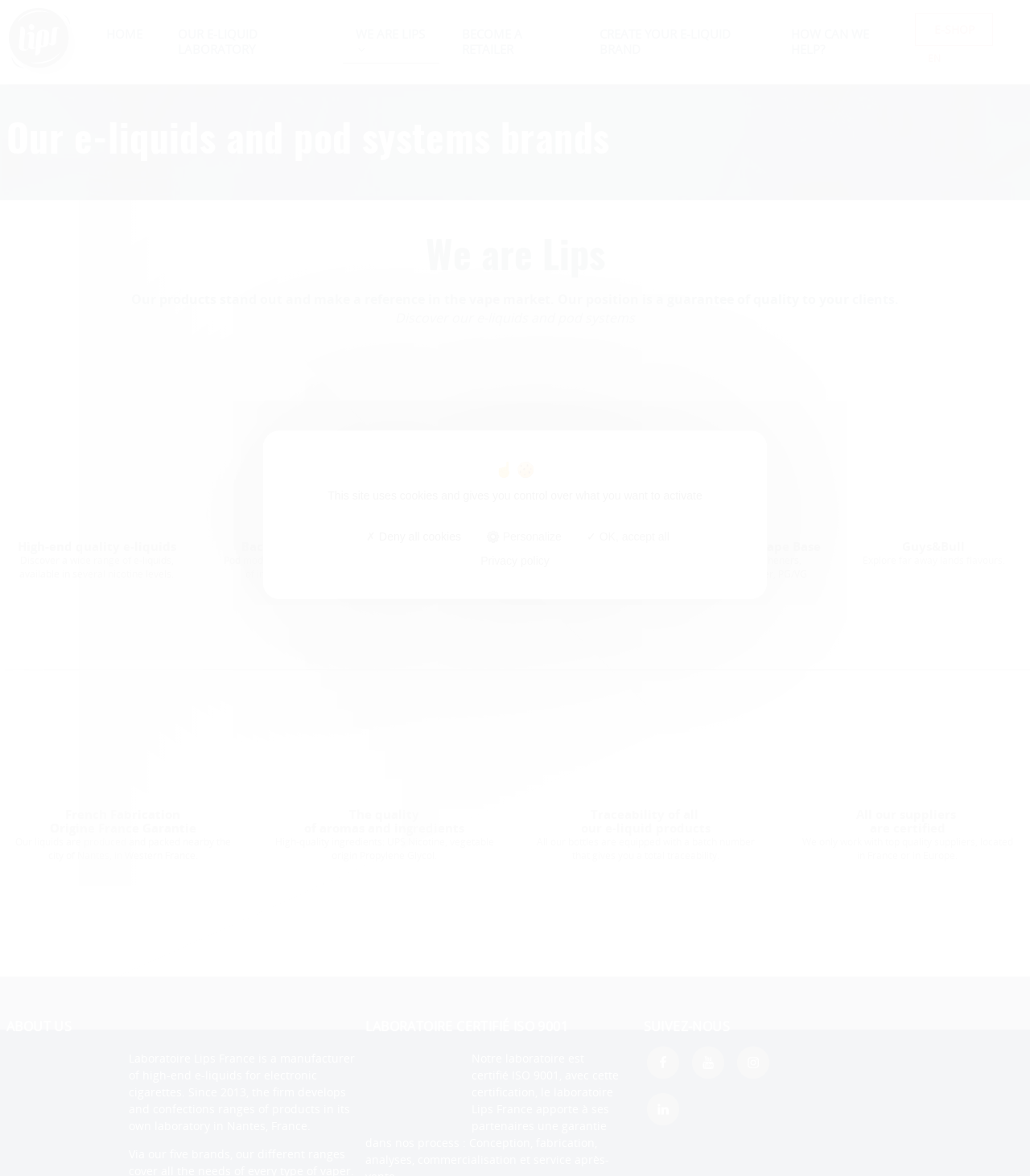What is the location of the laboratory?
Look at the screenshot and give a one-word or phrase answer.

Nantes, France